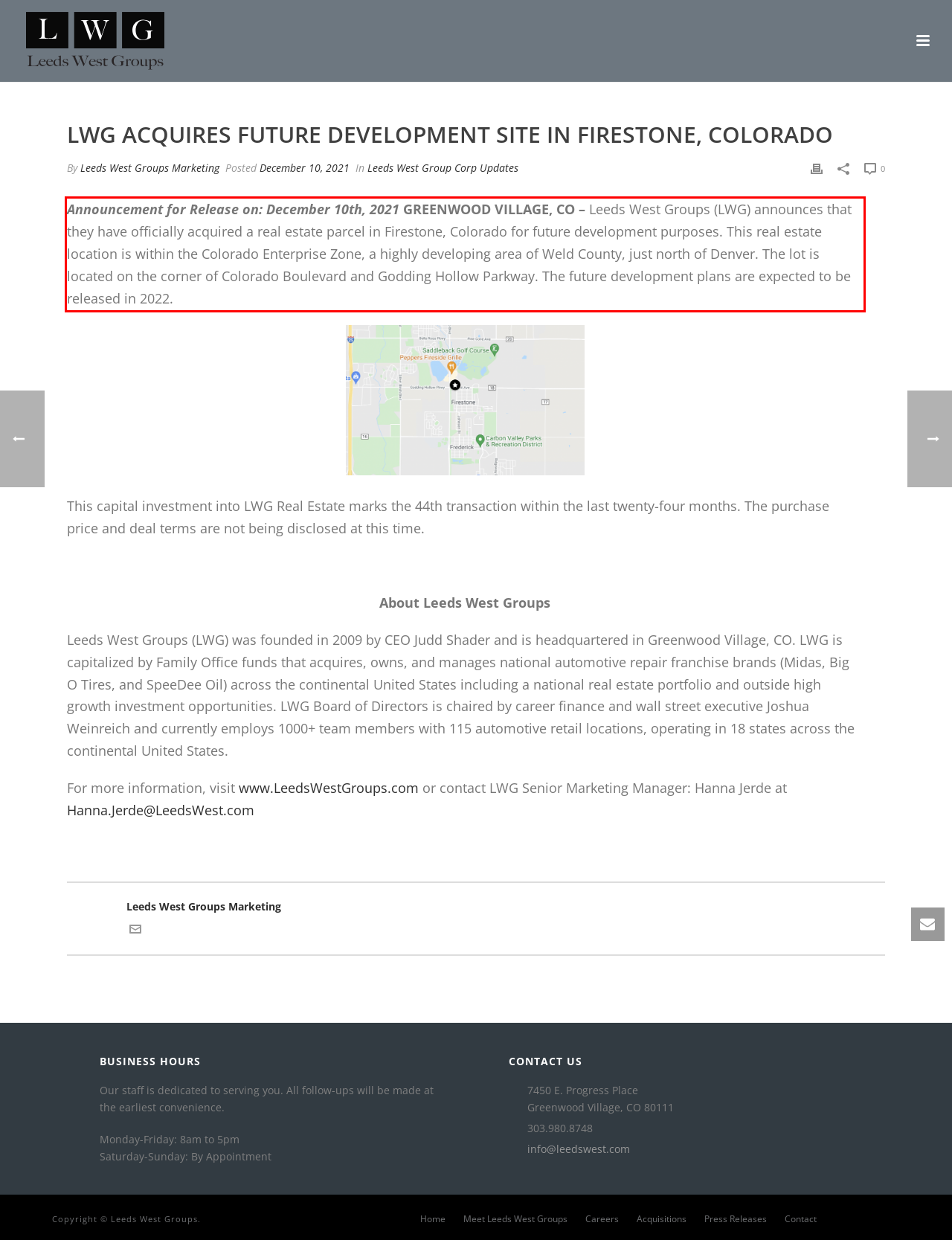There is a UI element on the webpage screenshot marked by a red bounding box. Extract and generate the text content from within this red box.

Announcement for Release on: December 10th, 2021 GREENWOOD VILLAGE, CO – Leeds West Groups (LWG) announces that they have officially acquired a real estate parcel in Firestone, Colorado for future development purposes. This real estate location is within the Colorado Enterprise Zone, a highly developing area of Weld County, just north of Denver. The lot is located on the corner of Colorado Boulevard and Godding Hollow Parkway. The future development plans are expected to be released in 2022.